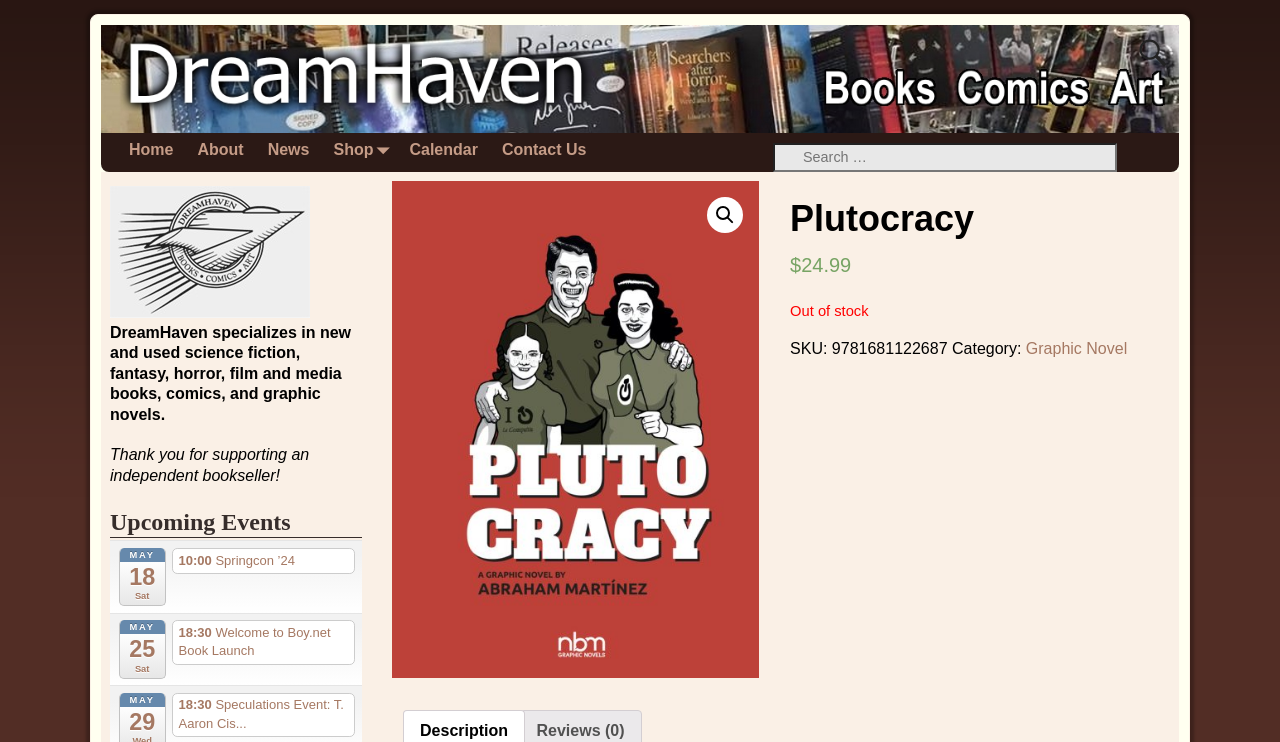What is the price of the book?
Please answer the question with as much detail as possible using the screenshot.

The price of the book can be found in the product details section, where it is listed as '$24.99'.